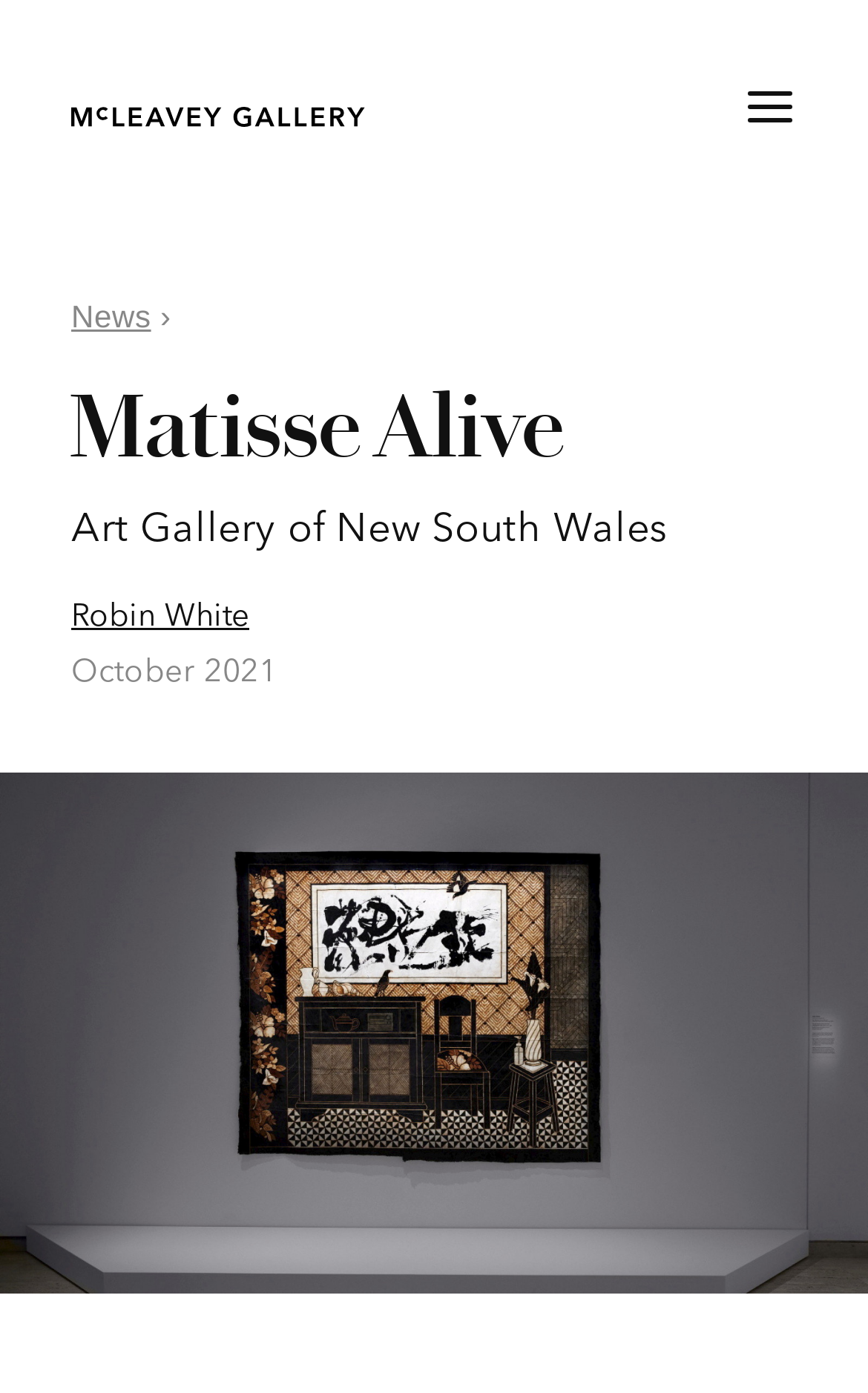Who is the artist mentioned on the webpage?
From the image, respond using a single word or phrase.

Robin White